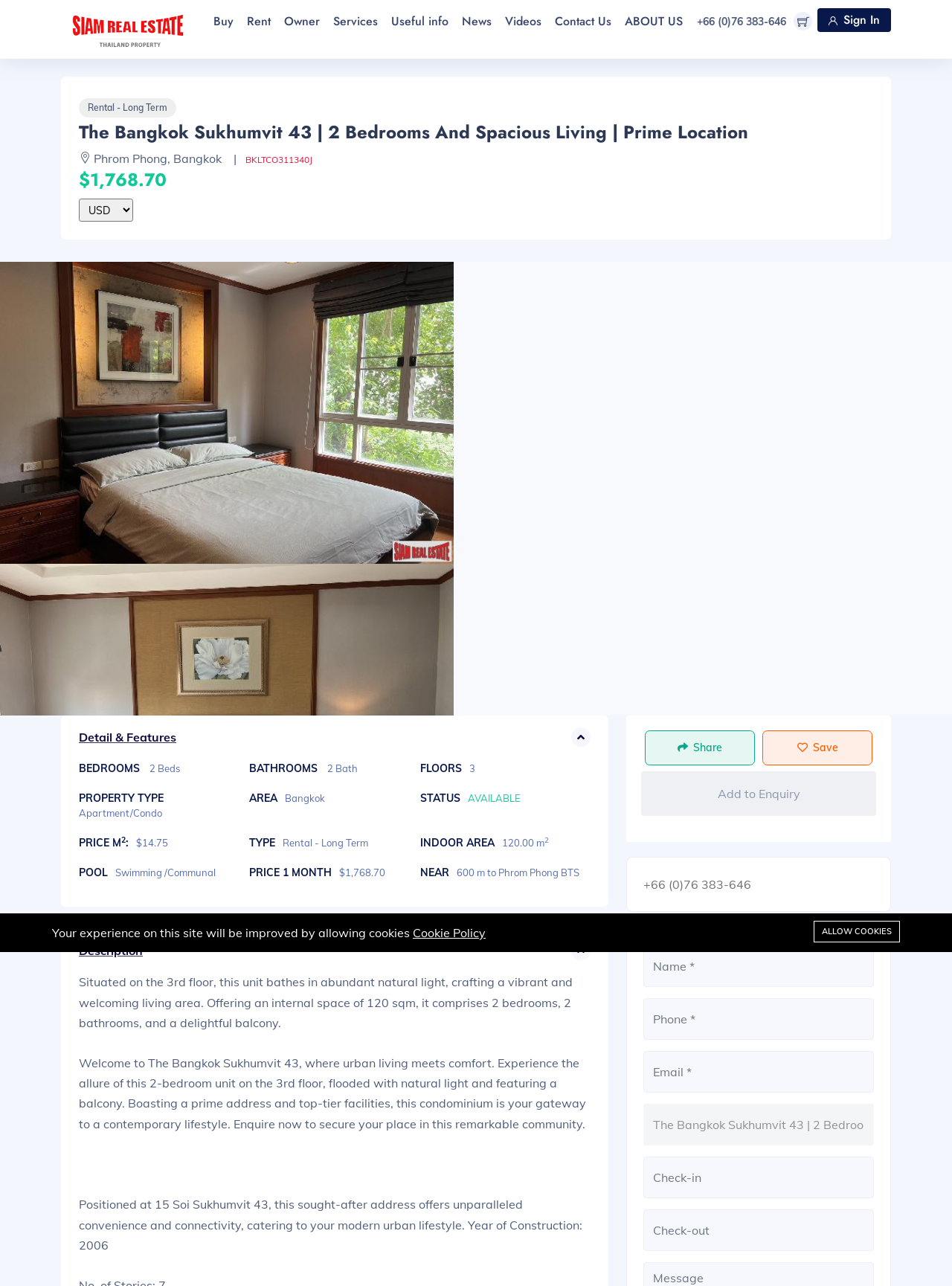Identify the bounding box coordinates of the element to click to follow this instruction: 'Click on 'Contact Us''. Ensure the coordinates are four float values between 0 and 1, provided as [left, top, right, bottom].

[0.576, 0.0, 0.649, 0.024]